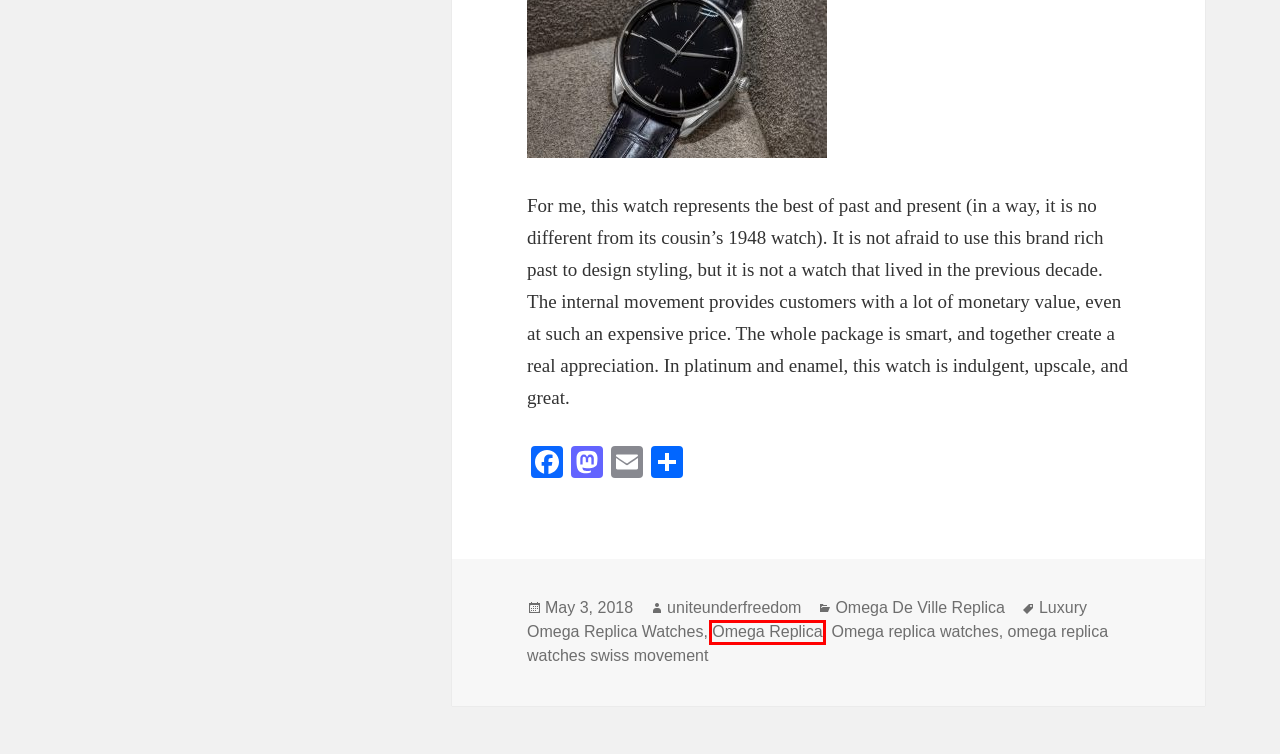You have a screenshot of a webpage with a red bounding box around an element. Identify the webpage description that best fits the new page that appears after clicking the selected element in the red bounding box. Here are the candidates:
A. Omega Replica | AAA Omega Replica Watches USA
B. omega replica watches swiss movement | AAA Omega Replica Watches USA
C. Comments for AAA Omega Replica Watches USA
D. Omega replica watches | AAA Omega Replica Watches USA
E. Blog Tool, Publishing Platform, and CMS – WordPress.org
F. AddToAny - Share
G. Luxury Omega Replica Watches | AAA Omega Replica Watches USA
H. uniteunderfreedom | AAA Omega Replica Watches USA

A